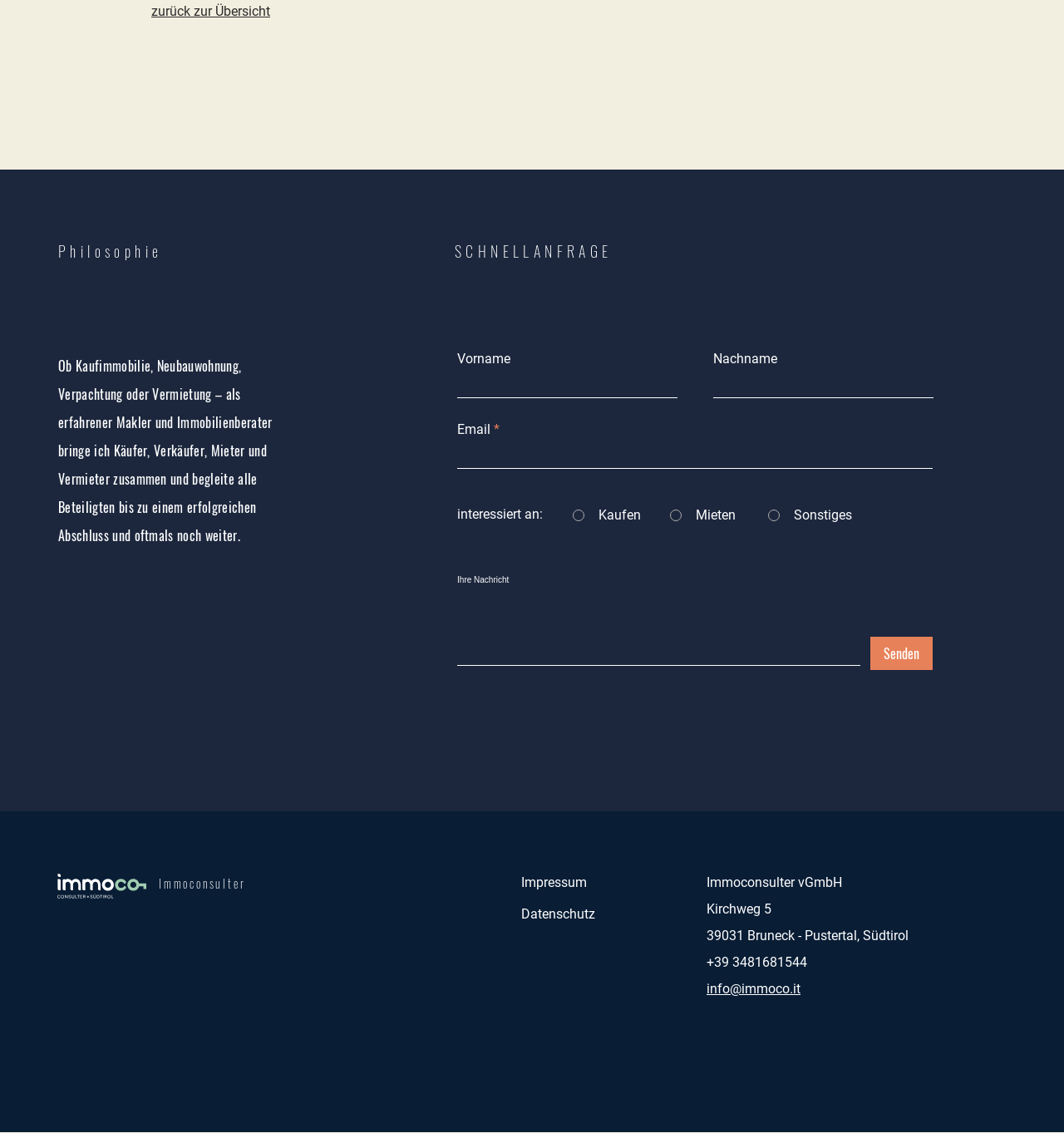By analyzing the image, answer the following question with a detailed response: What are the options for 'interessiert an:' on this webpage?

The webpage has a group of radio buttons labeled 'interessiert an:' with options 'Kaufen', 'Mieten', and 'Sonstiges', which are German for 'buying', 'renting', and 'others' respectively.